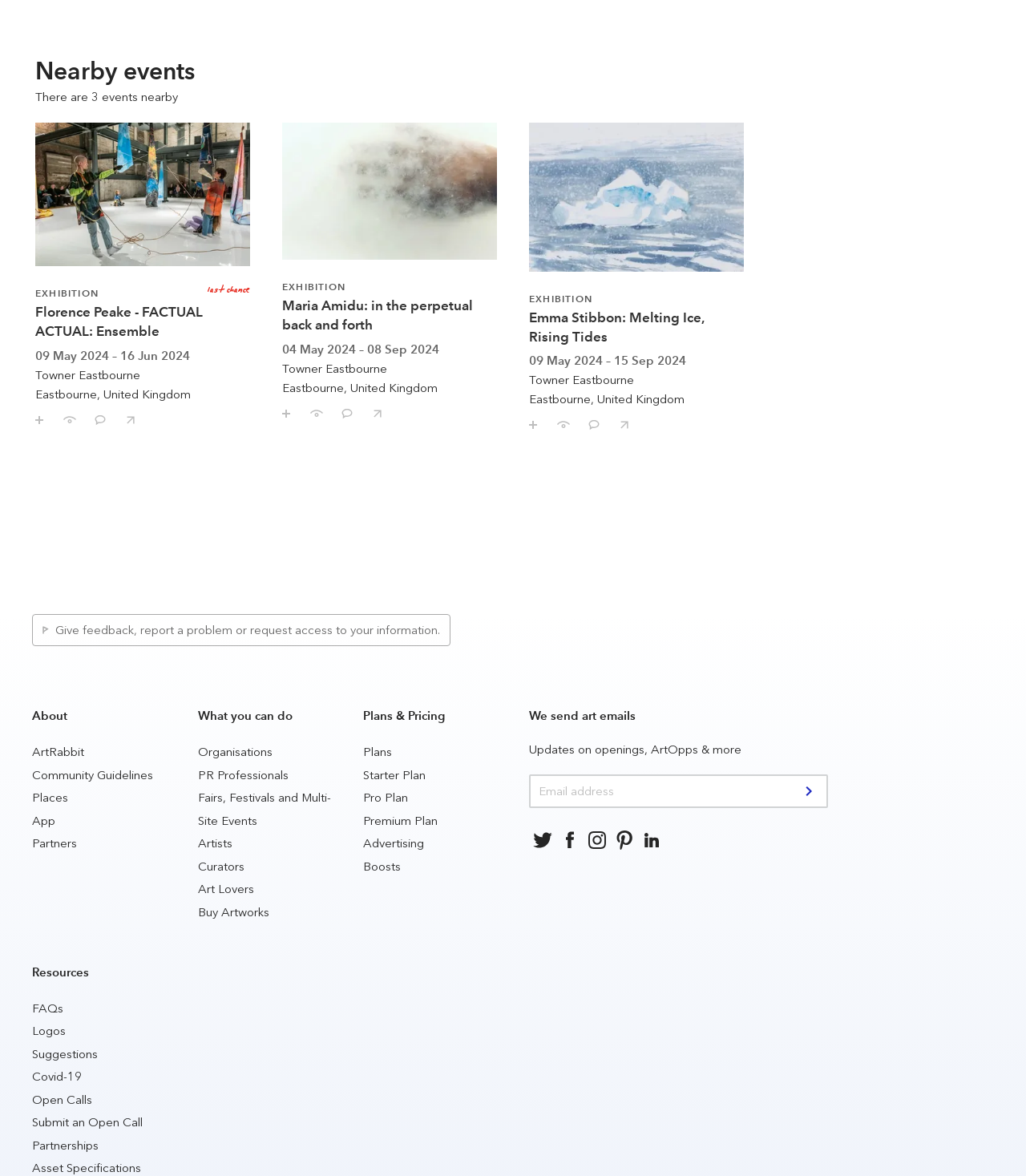Can you find the bounding box coordinates for the element that needs to be clicked to execute this instruction: "Share Emma Stibbon: Melting Ice, Rising Tides with your friends"? The coordinates should be given as four float numbers between 0 and 1, i.e., [left, top, right, bottom].

[0.593, 0.348, 0.615, 0.368]